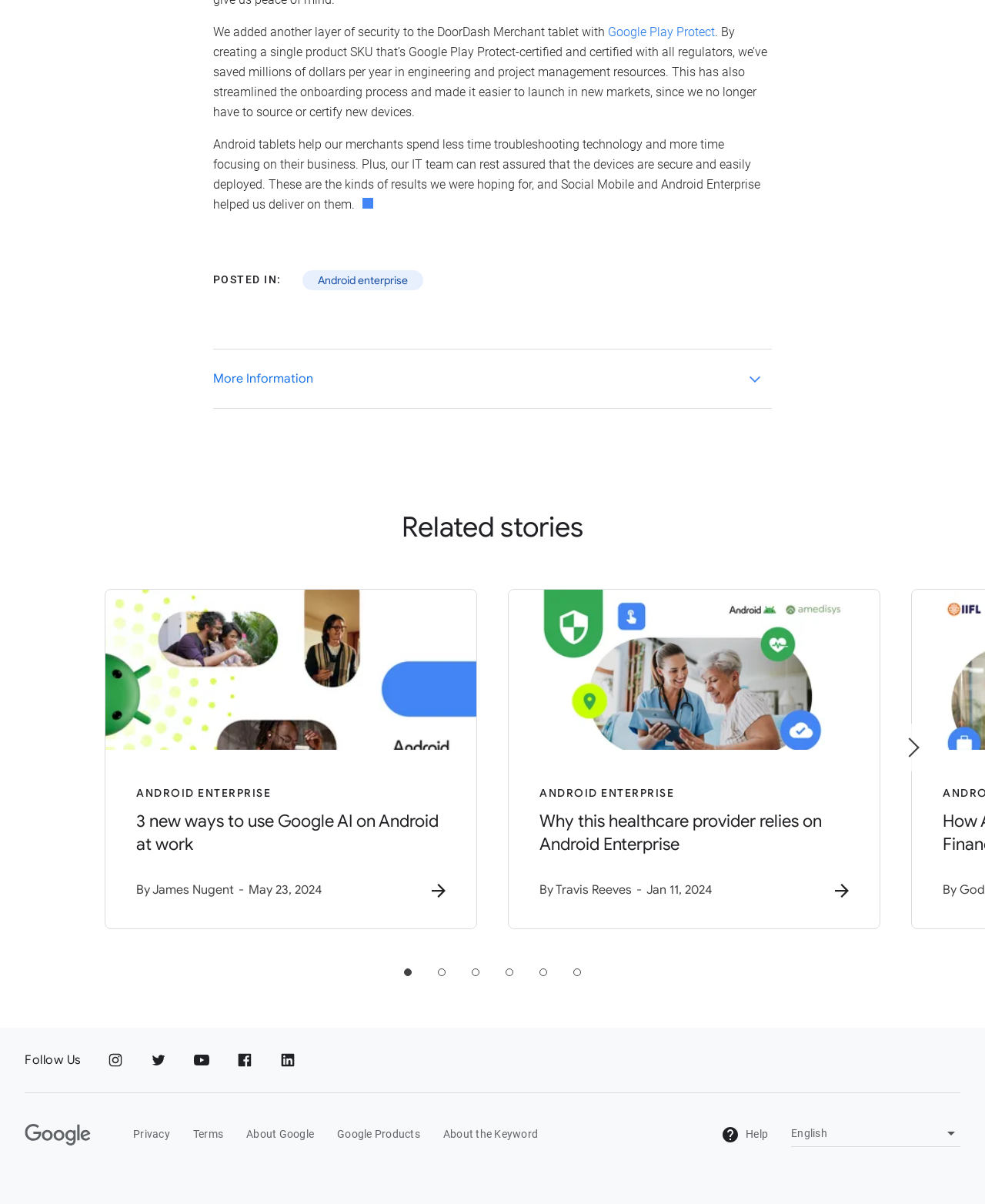Determine the bounding box coordinates of the clickable area required to perform the following instruction: "Read the 'Related stories'". The coordinates should be represented as four float numbers between 0 and 1: [left, top, right, bottom].

[0.106, 0.393, 0.894, 0.483]